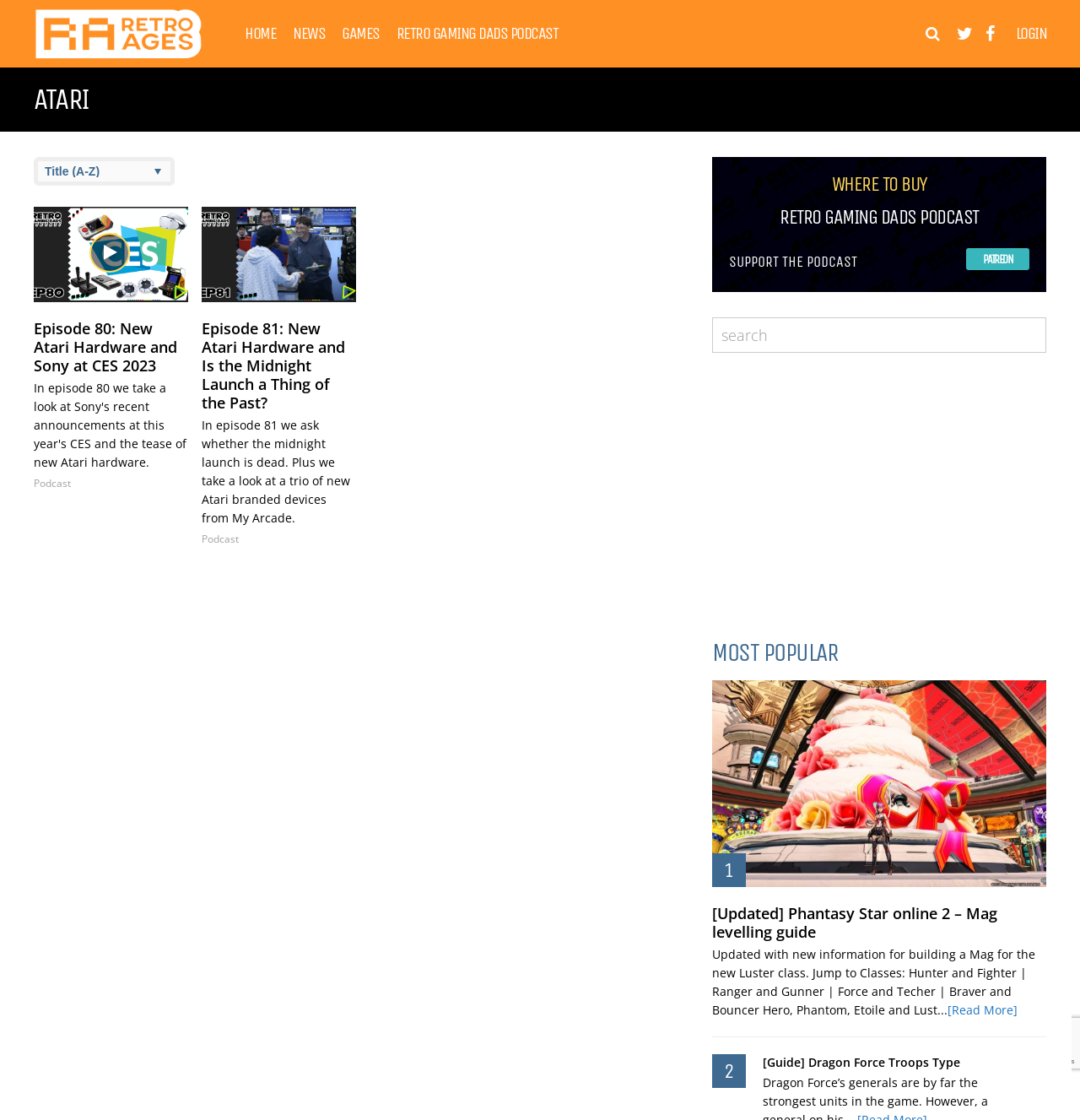Provide the bounding box coordinates of the HTML element this sentence describes: "[Guide] Dragon Force Troops Type".

[0.706, 0.941, 0.889, 0.955]